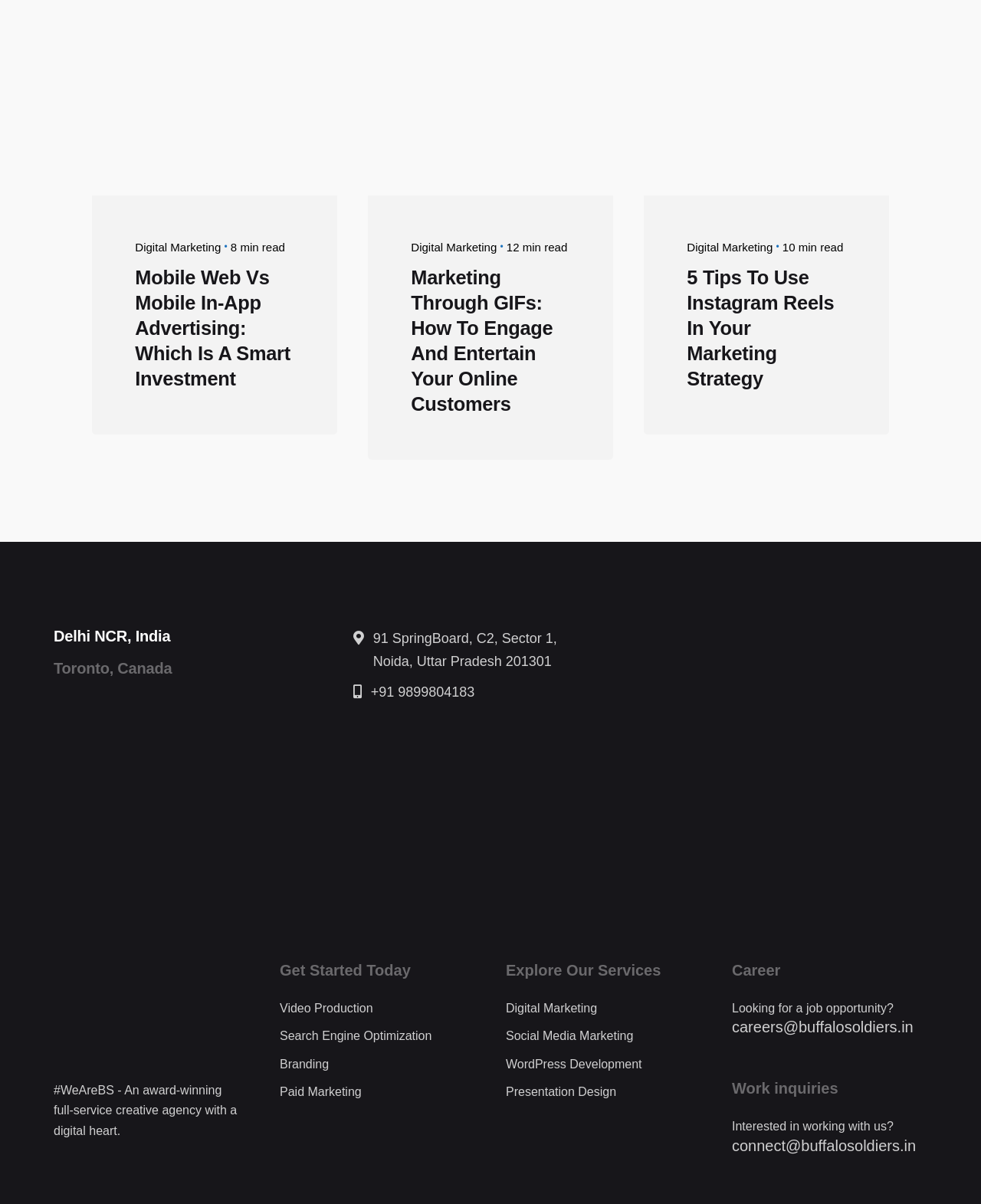What is the company's name?
Answer the question with as much detail as you can, using the image as a reference.

I inferred the company's name from the text '#WeAreBS - An award-winning full-service creative agency with a digital heart.' and the email addresses 'careers@buffalosoldiers.in' and 'connect@buffalosoldiers.in'.